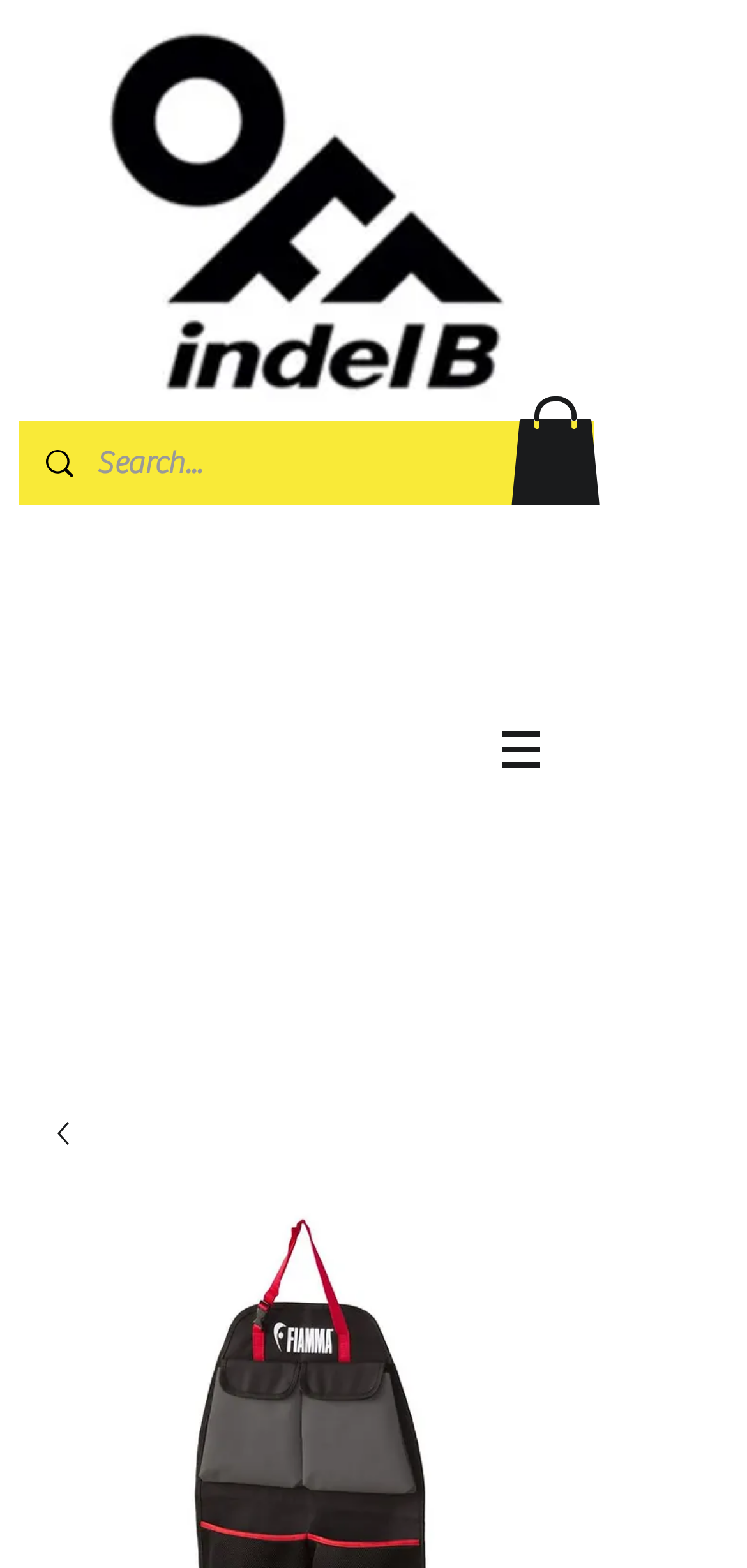Given the content of the image, can you provide a detailed answer to the question?
Is there a navigation menu on the webpage?

The navigation element with the label 'Site' and a button with a popup menu suggests that there is a navigation menu on the webpage, allowing users to access different parts of the website.